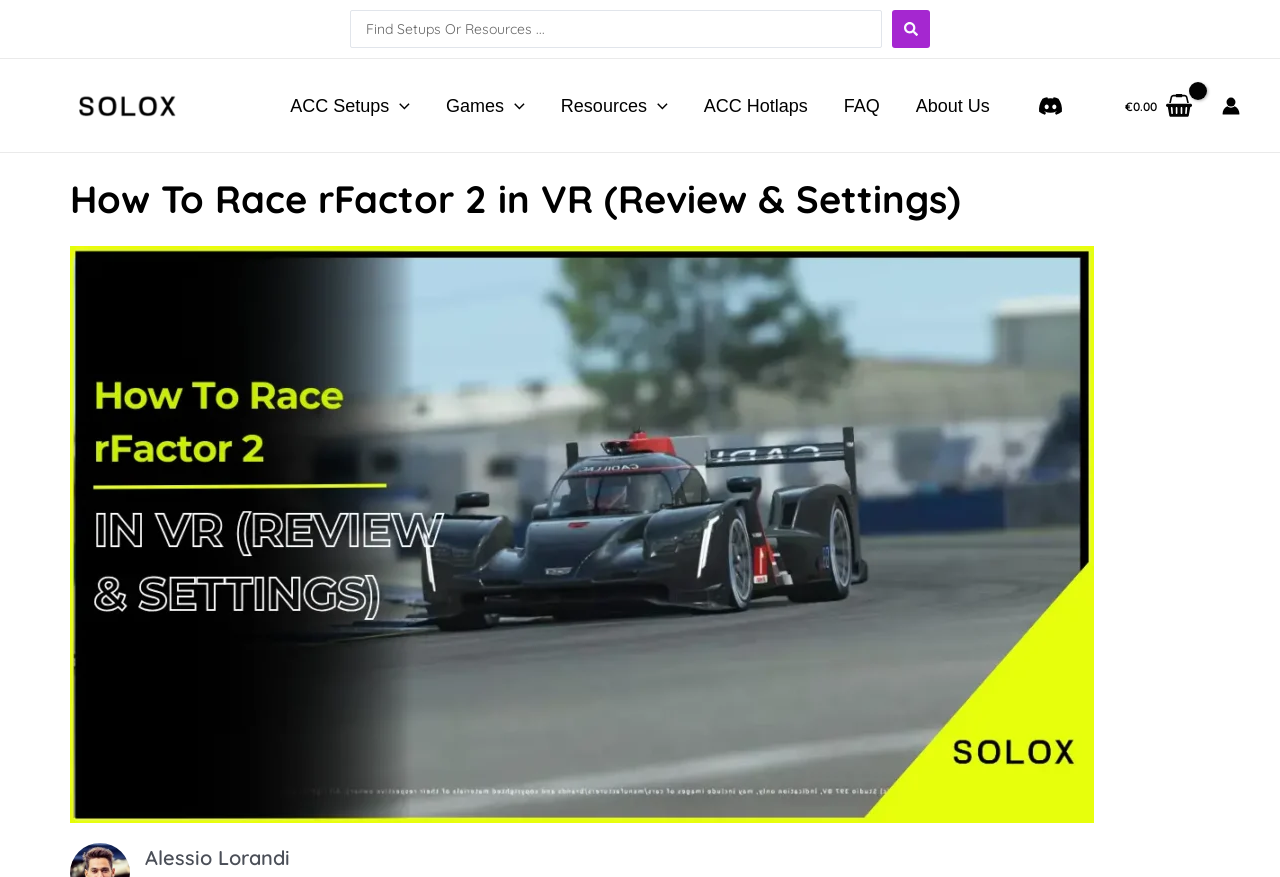Is the shopping cart empty?
Answer the question using a single word or phrase, according to the image.

Yes